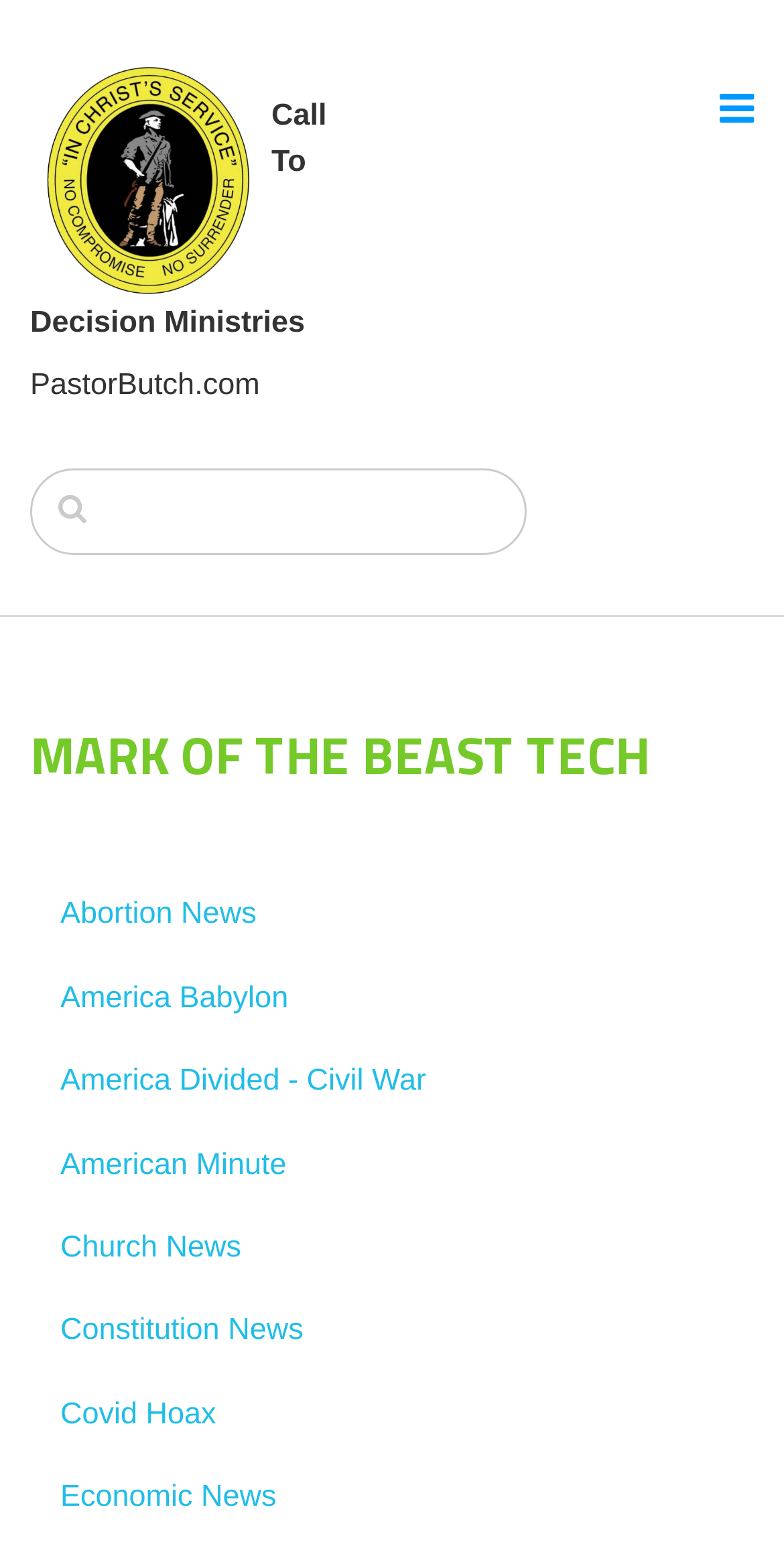Please locate the bounding box coordinates of the element that needs to be clicked to achieve the following instruction: "Enter text in the search box". The coordinates should be four float numbers between 0 and 1, i.e., [left, top, right, bottom].

[0.038, 0.302, 0.672, 0.359]